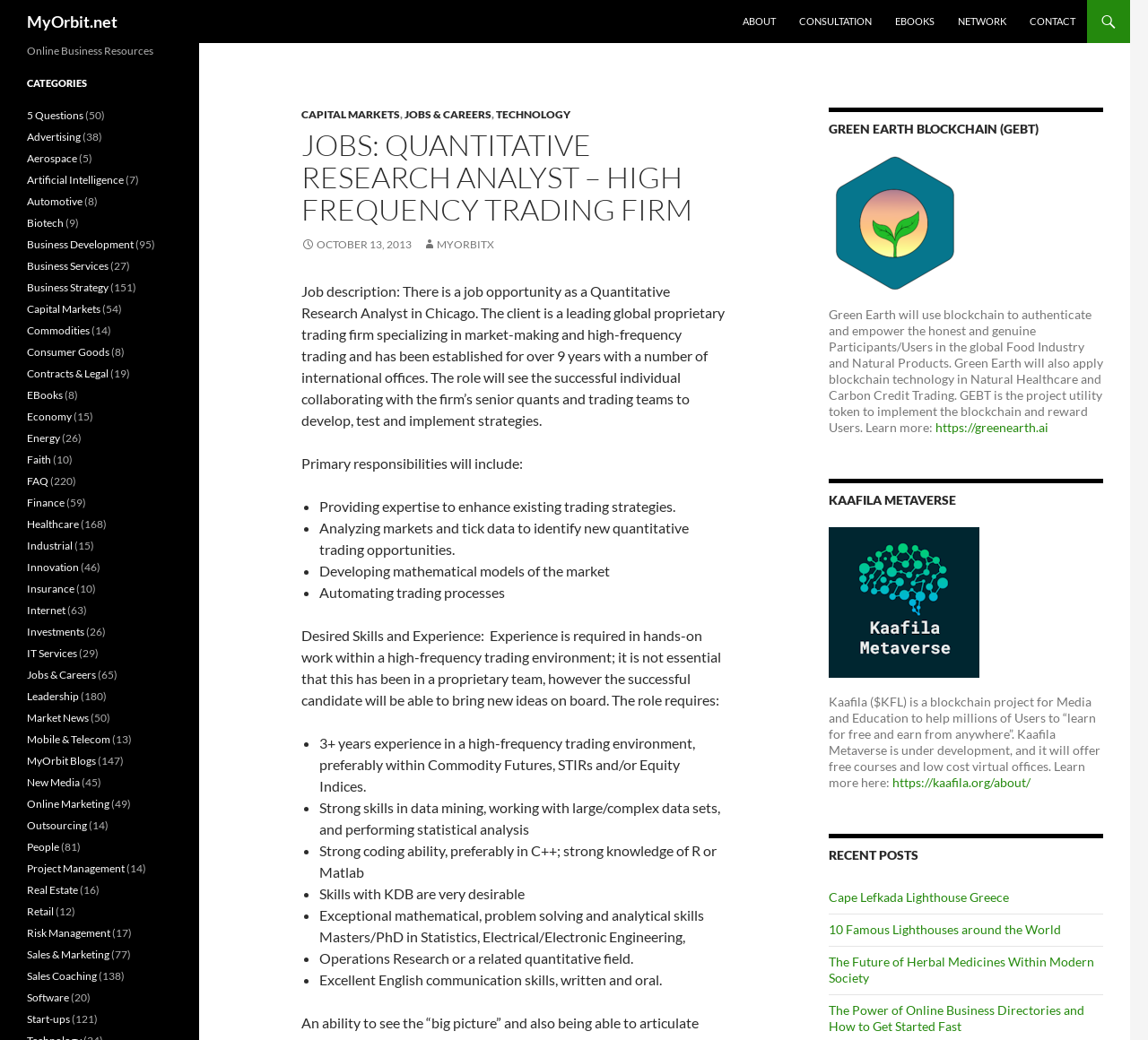Find the bounding box coordinates of the clickable area required to complete the following action: "Click on Green Earth will use blockchain to authenticate and empower the honest and genuine Participants/Users in the global Food Industry and Natural Products.".

[0.722, 0.295, 0.961, 0.418]